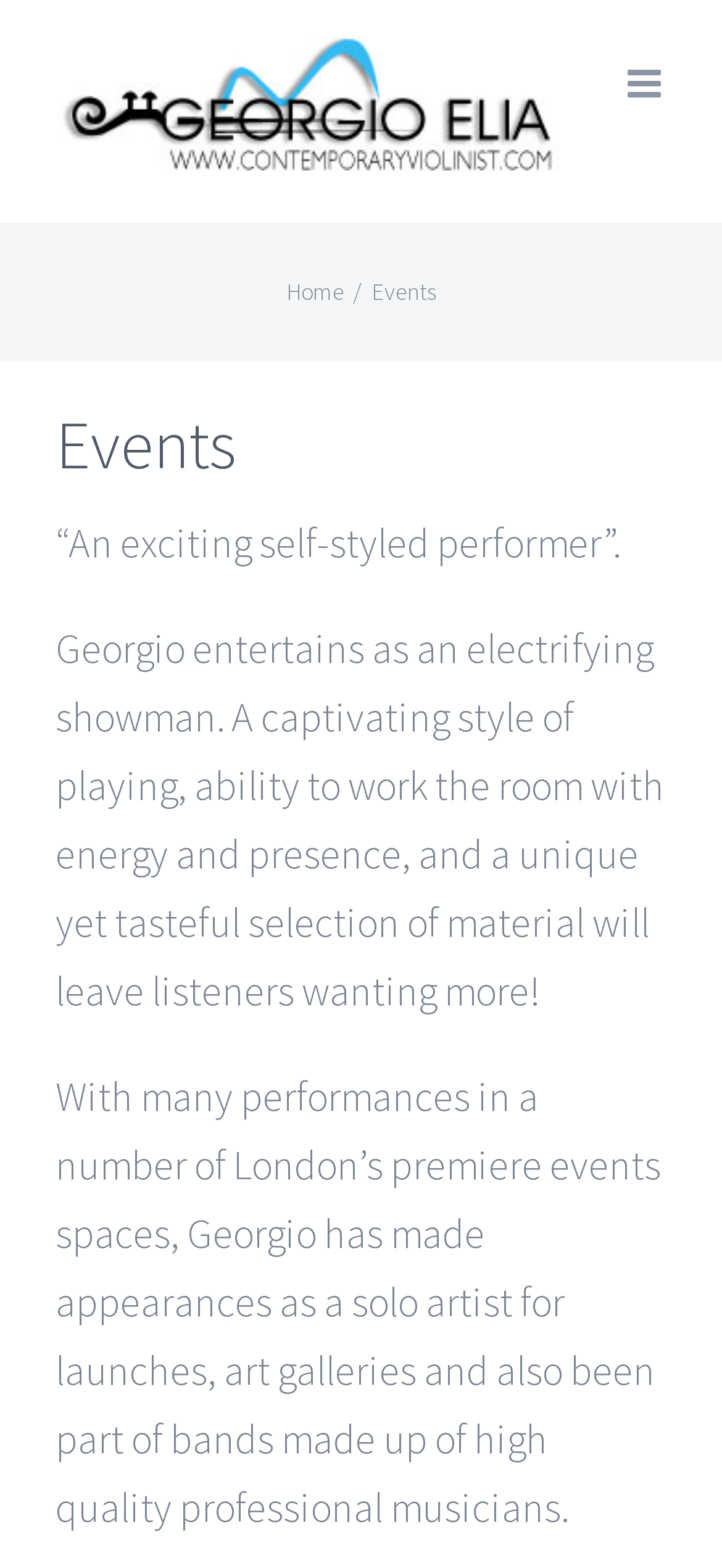Identify the bounding box coordinates of the HTML element based on this description: "Home".

[0.396, 0.175, 0.476, 0.195]